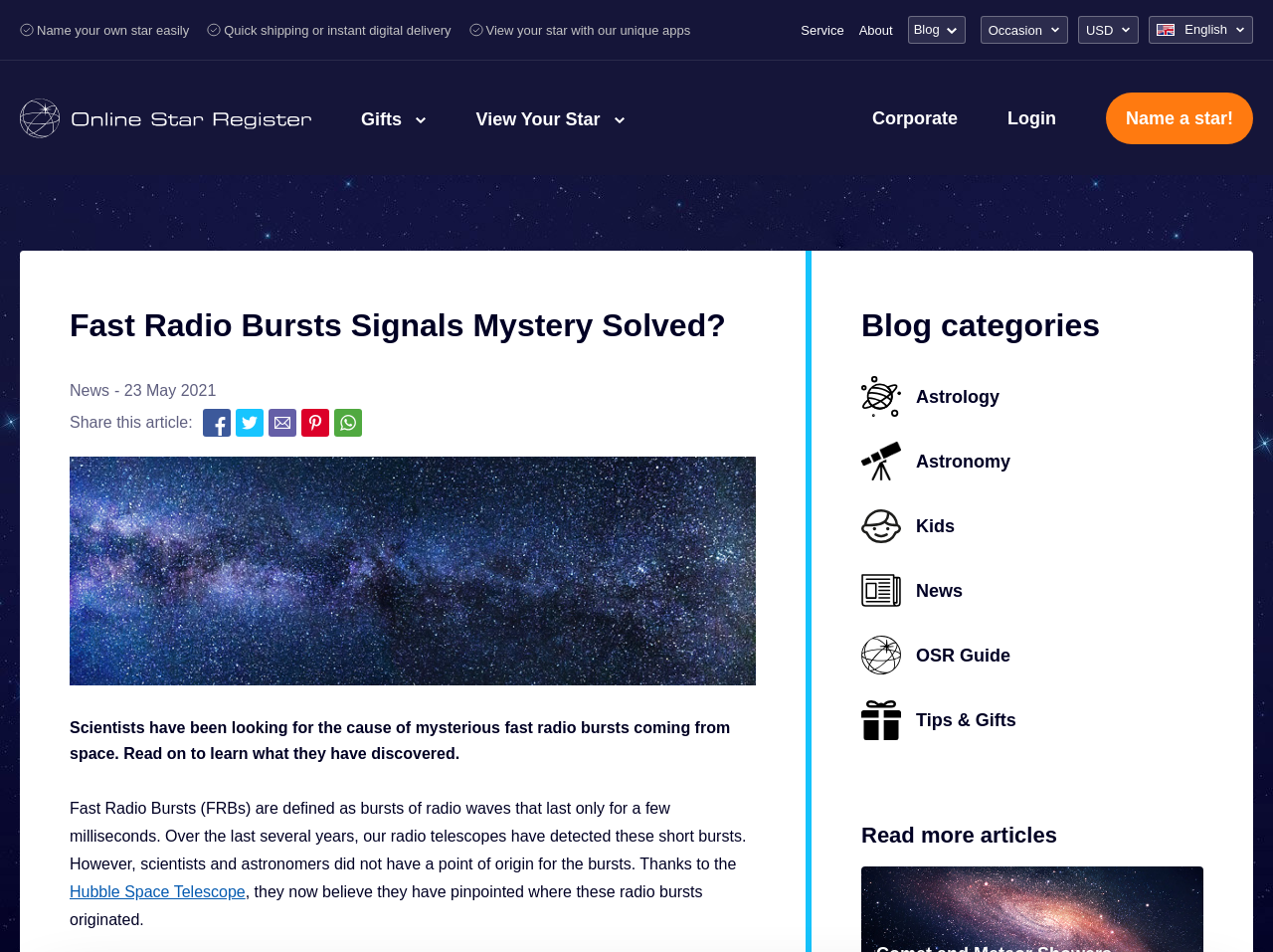Determine the bounding box coordinates of the clickable region to execute the instruction: "Share this article on social media". The coordinates should be four float numbers between 0 and 1, denoted as [left, top, right, bottom].

[0.055, 0.434, 0.151, 0.452]